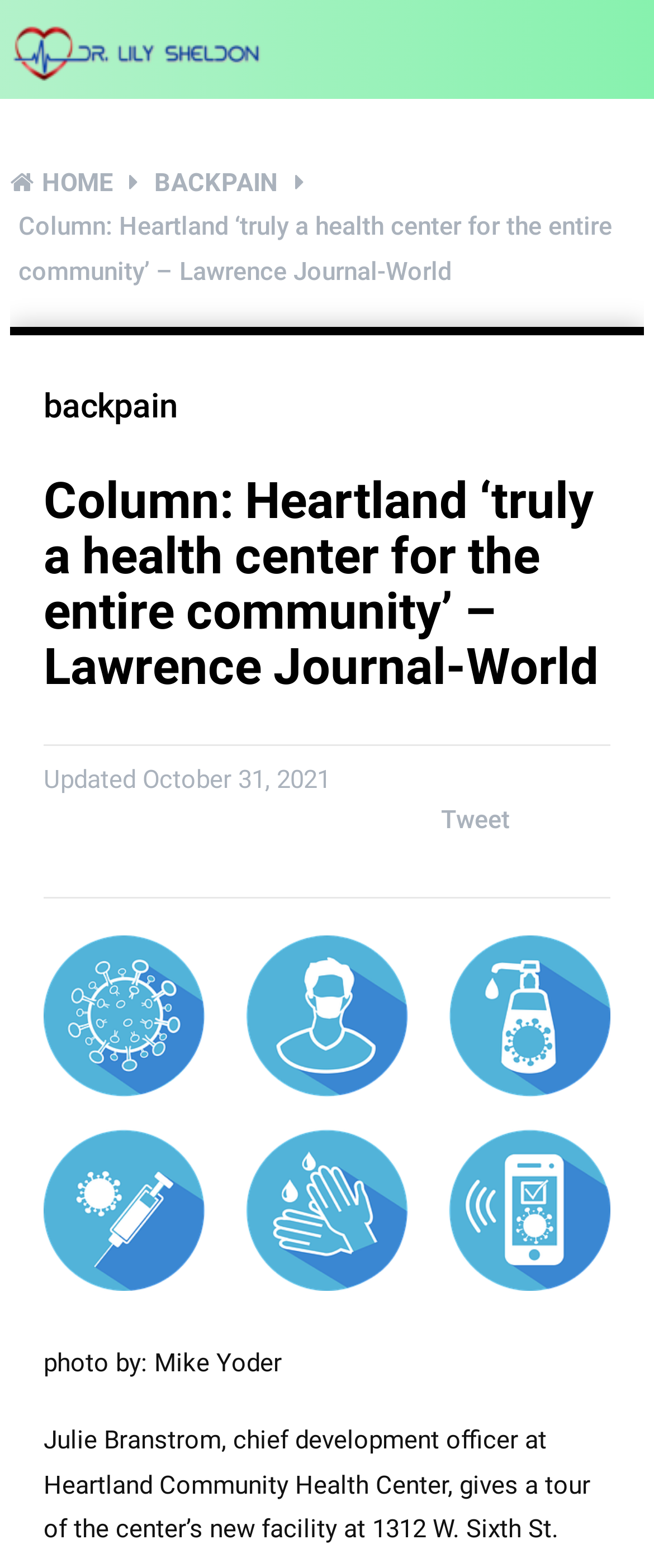Locate the bounding box of the UI element described in the following text: "About Autism Spectrum (ASD) Disorder".

None